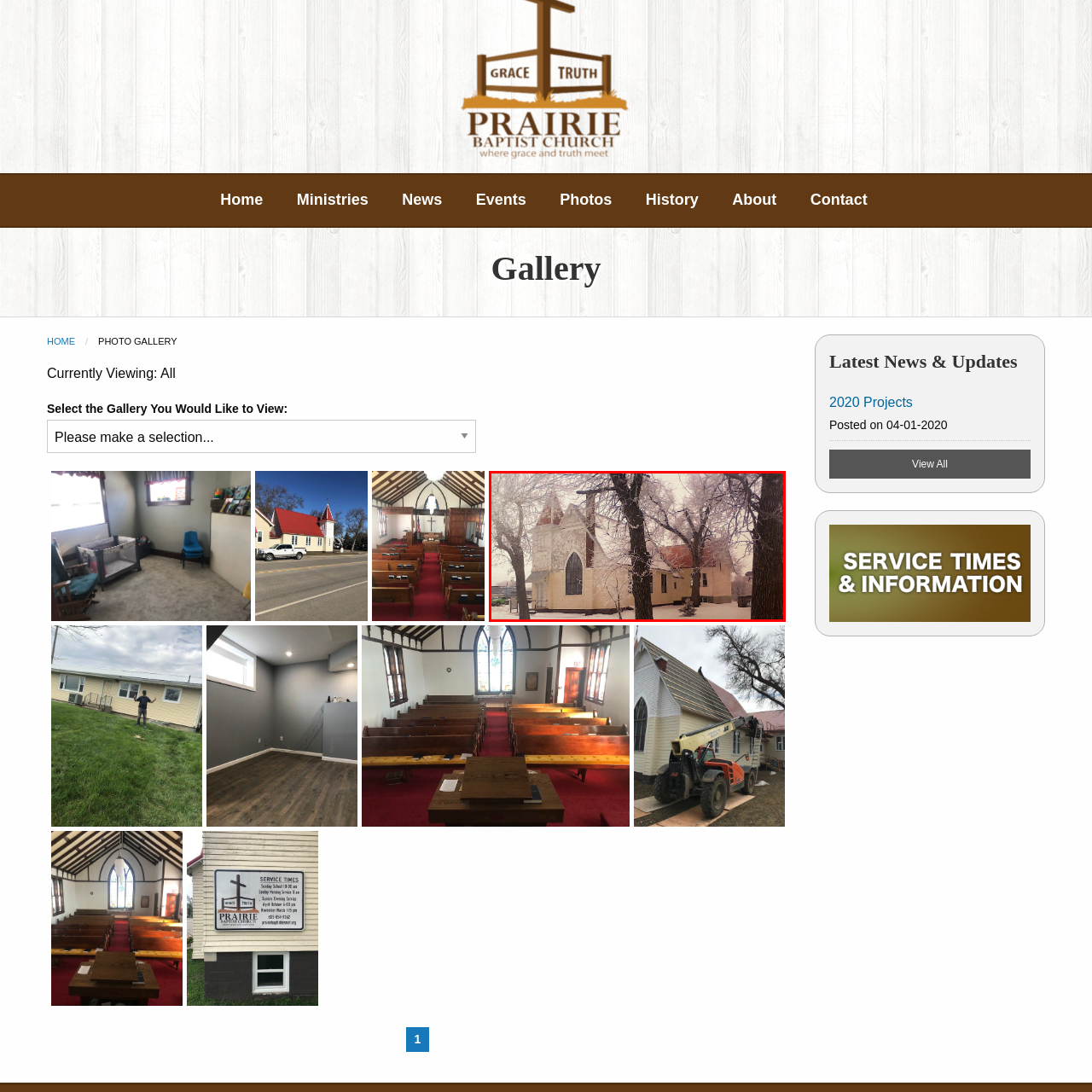Check the picture within the red bounding box and provide a brief answer using one word or phrase: What is the architectural feature of the church?

Pointed steeple